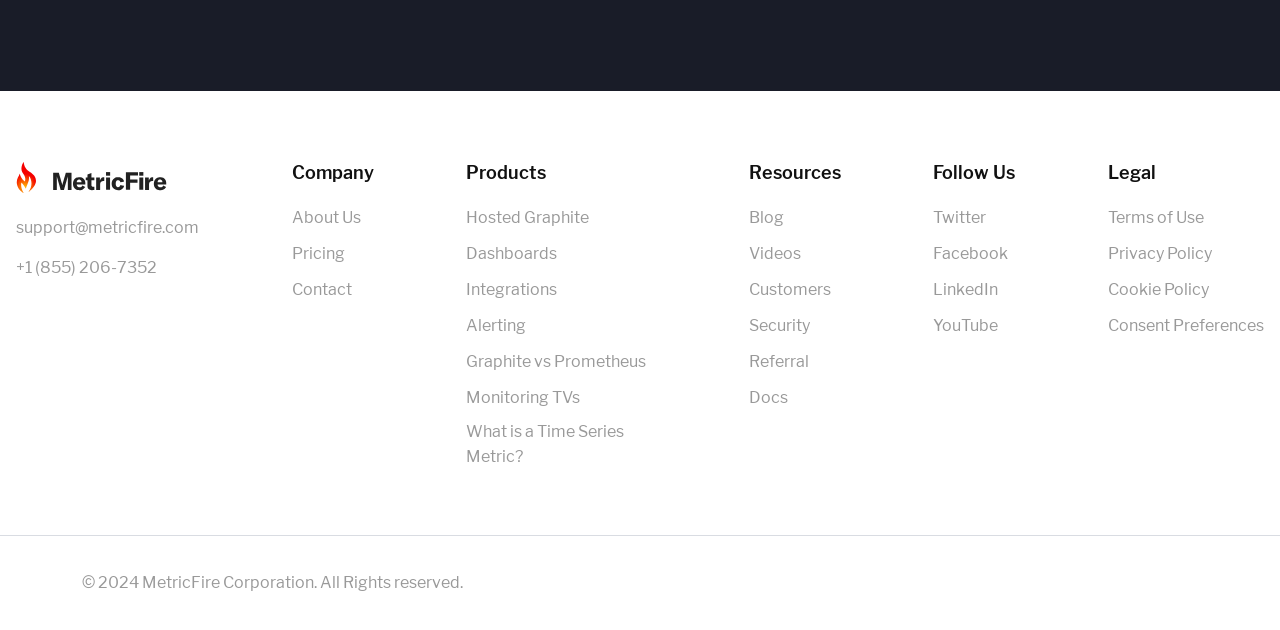Please find the bounding box coordinates for the clickable element needed to perform this instruction: "Learn about the company".

[0.228, 0.331, 0.282, 0.361]